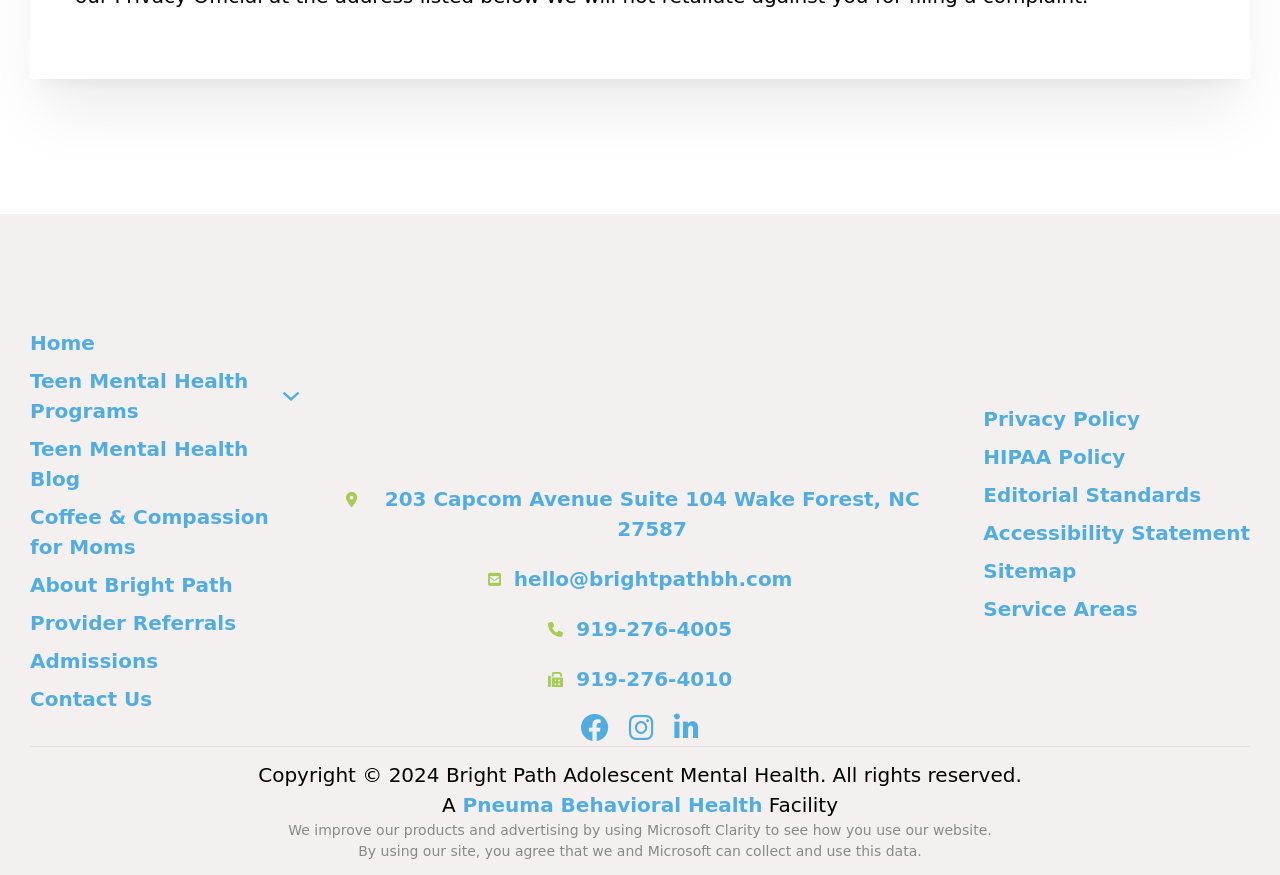Predict the bounding box of the UI element based on the description: "Admissions". The coordinates should be four float numbers between 0 and 1, formatted as [left, top, right, bottom].

[0.023, 0.738, 0.235, 0.772]